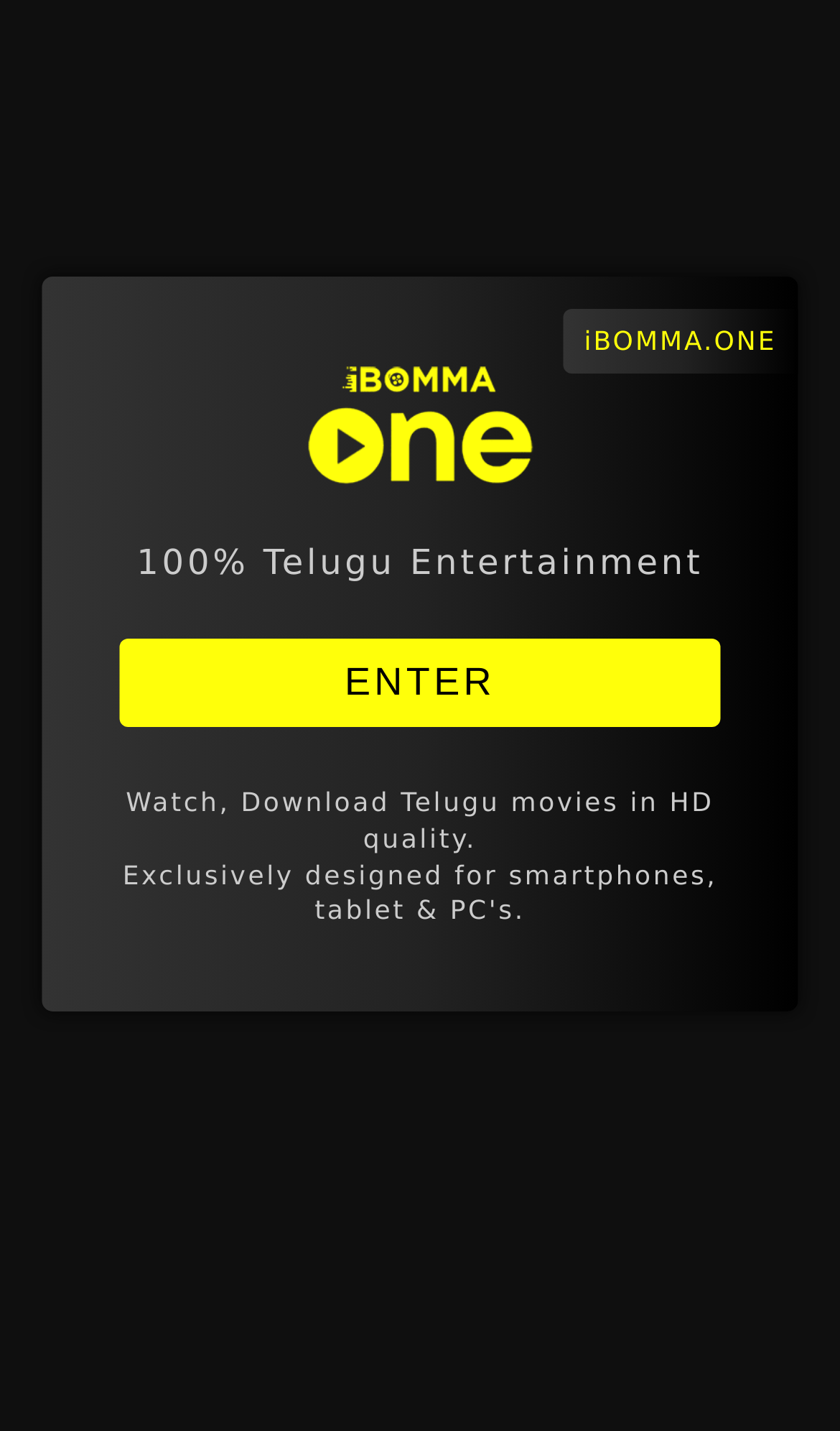Give a detailed overview of the webpage's appearance and contents.

The webpage is dedicated to Telugu entertainment, specifically for watching and downloading Telugu movies. At the top, there is a prominent heading that reads "iBOMMA - Watch Telugu Movies Online iBOMMA ONE | 100% Telugu Entertainment" accompanied by an image, taking up a significant portion of the top section. 

Below this, there is a smaller heading that emphasizes "100% Telugu Entertainment". To the right of this heading is an "ENTER" button. 

Further down, there is a section that describes the service, with text that reads "Watch, Download" followed by a link to "Telugu movies" and then the phrase "in HD quality". This section is positioned roughly in the middle of the page.